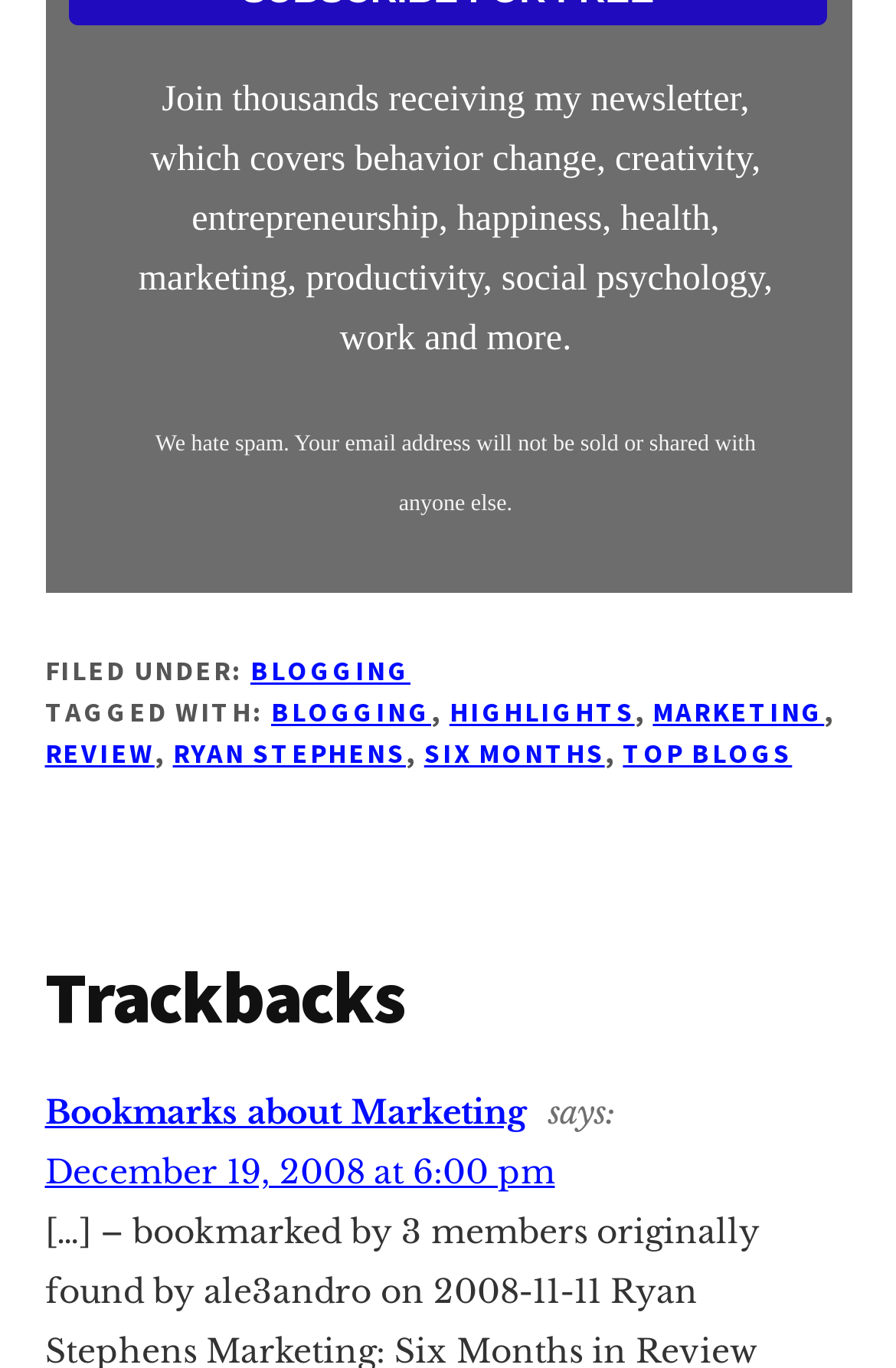Please locate the bounding box coordinates for the element that should be clicked to achieve the following instruction: "Read the blog post about marketing". Ensure the coordinates are given as four float numbers between 0 and 1, i.e., [left, top, right, bottom].

[0.729, 0.507, 0.92, 0.533]